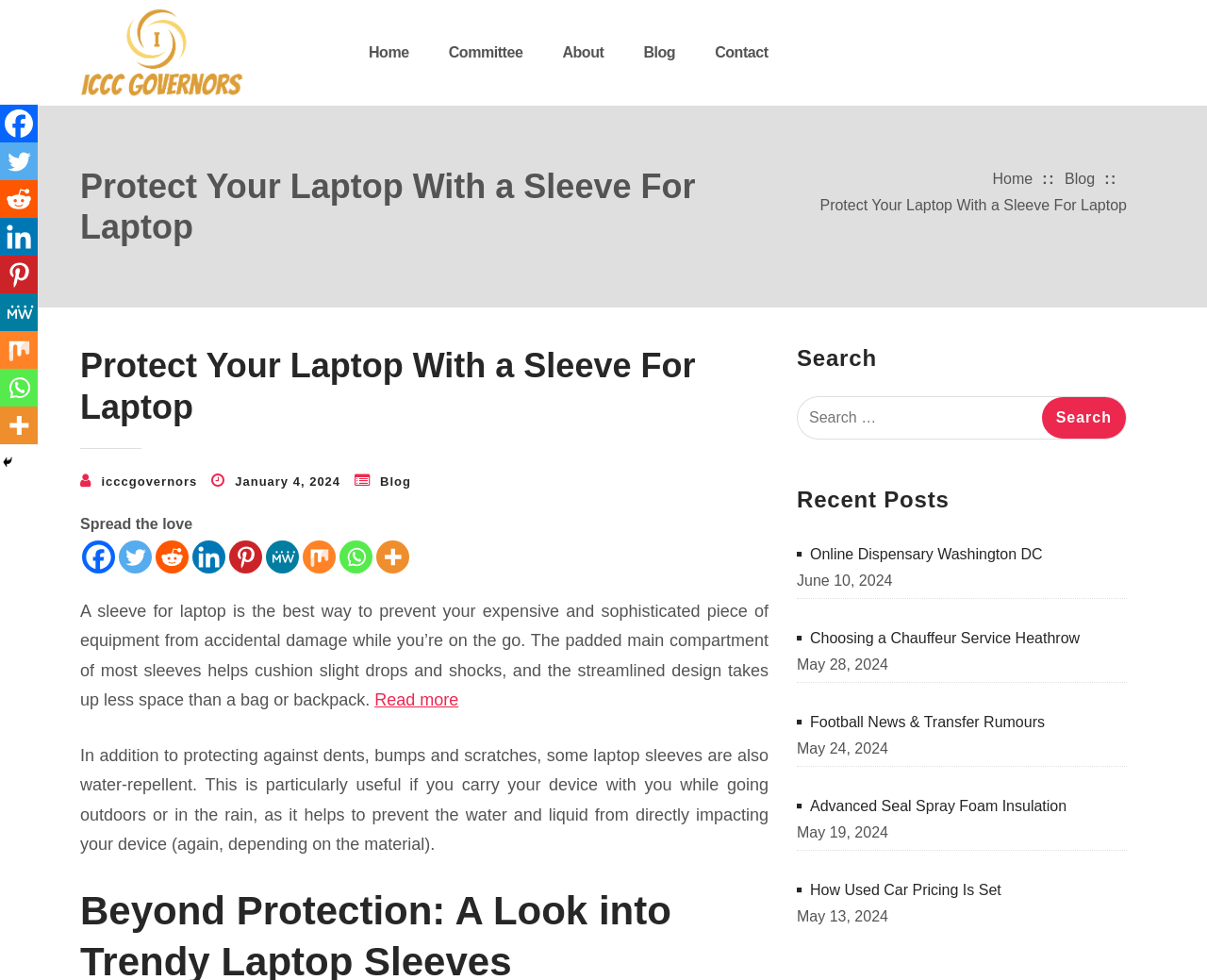Could you locate the bounding box coordinates for the section that should be clicked to accomplish this task: "Share on Facebook".

[0.068, 0.552, 0.095, 0.585]